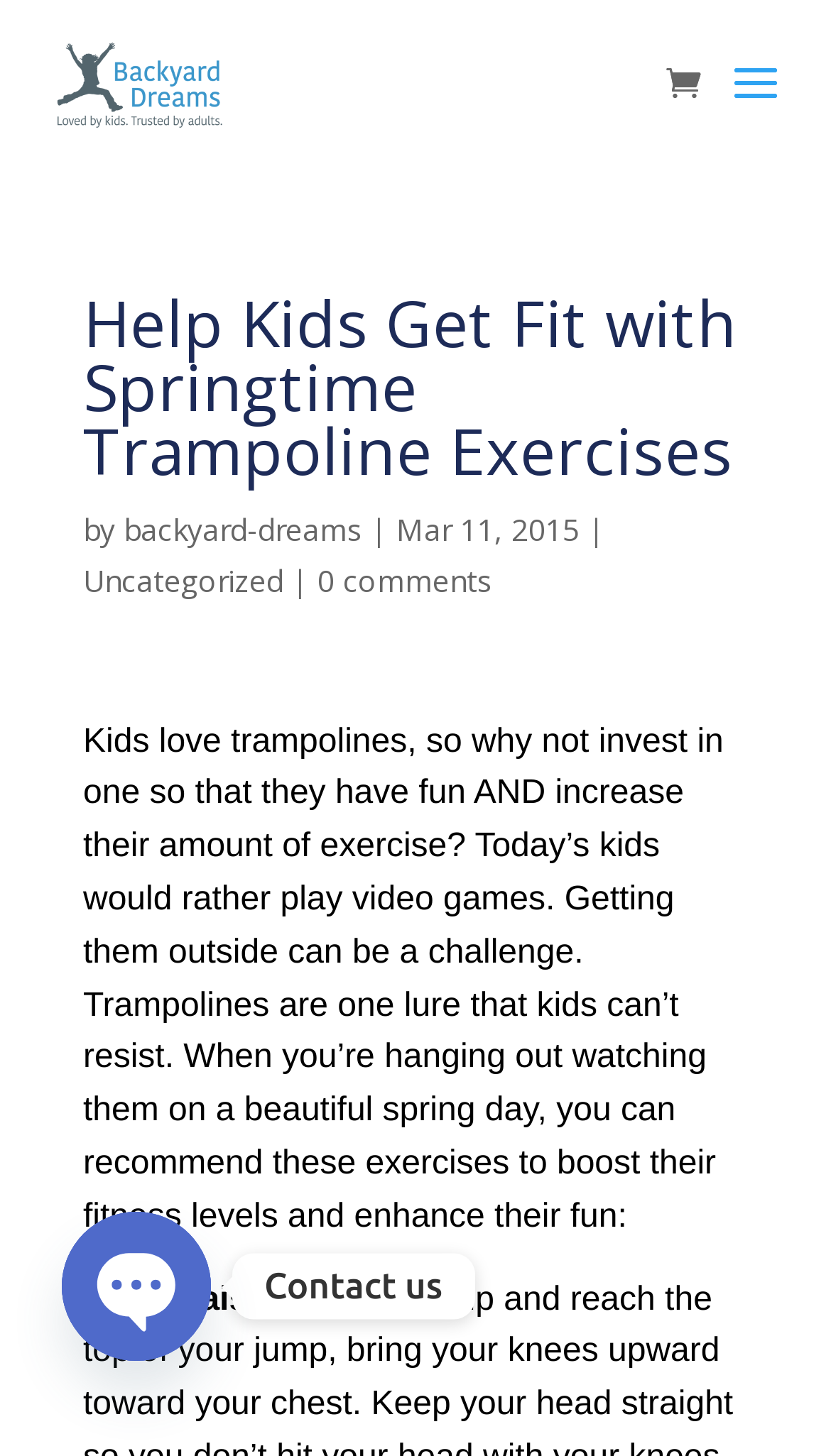Identify the primary heading of the webpage and provide its text.

Help Kids Get Fit with Springtime Trampoline Exercises